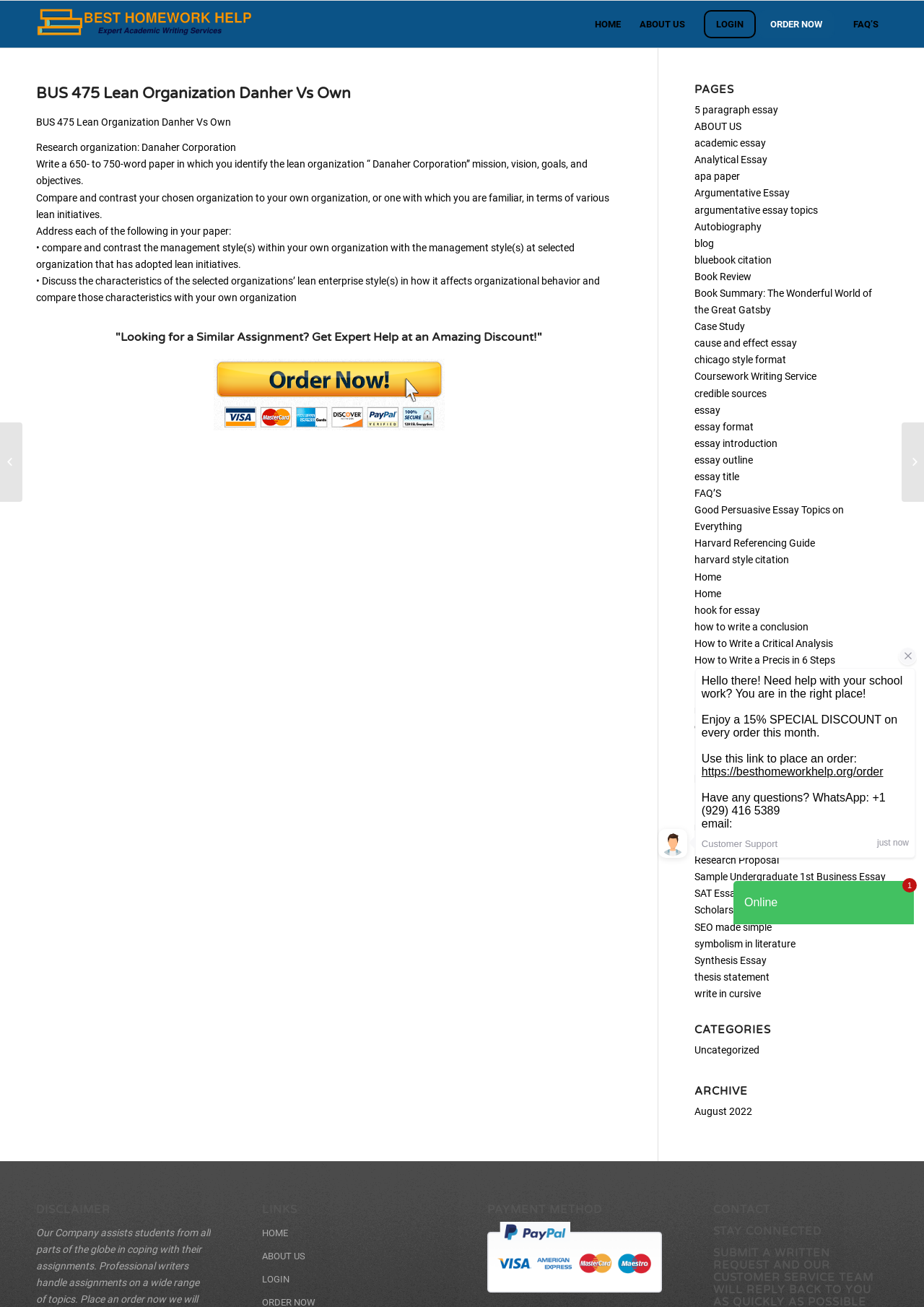Respond with a single word or phrase to the following question:
What is the purpose of the paper?

Comparing organizations